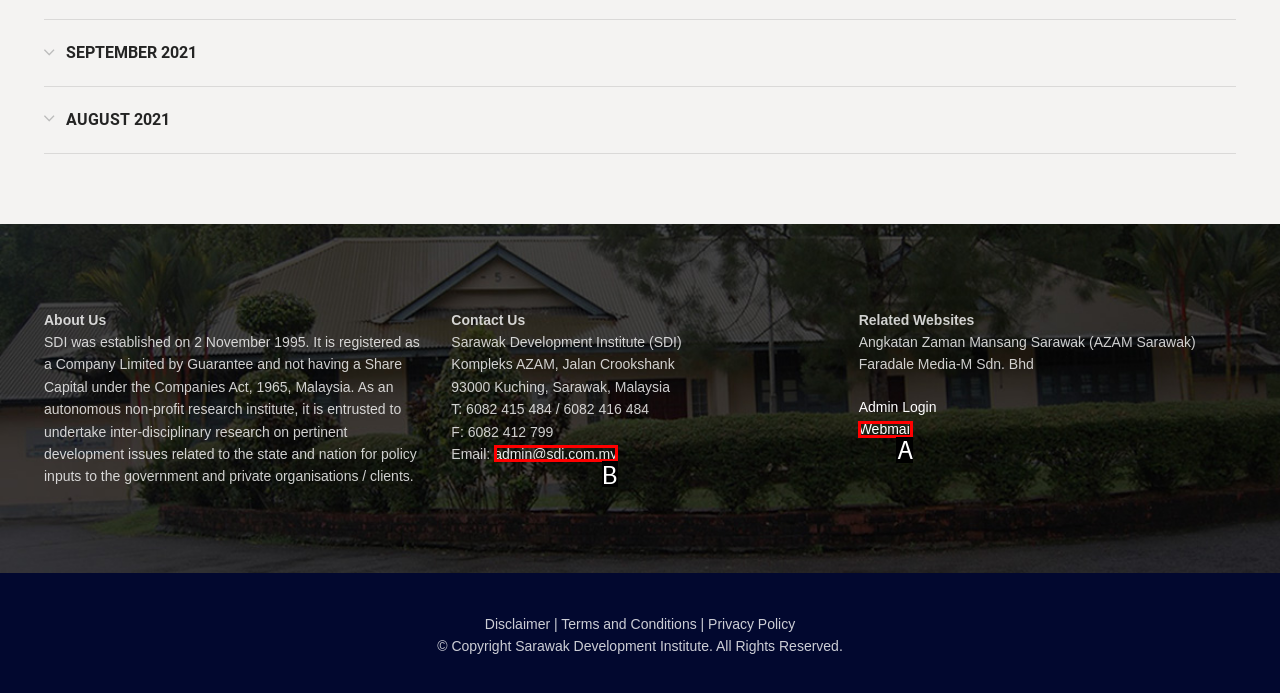Select the letter that aligns with the description: admin@sdi.com.my. Answer with the letter of the selected option directly.

B